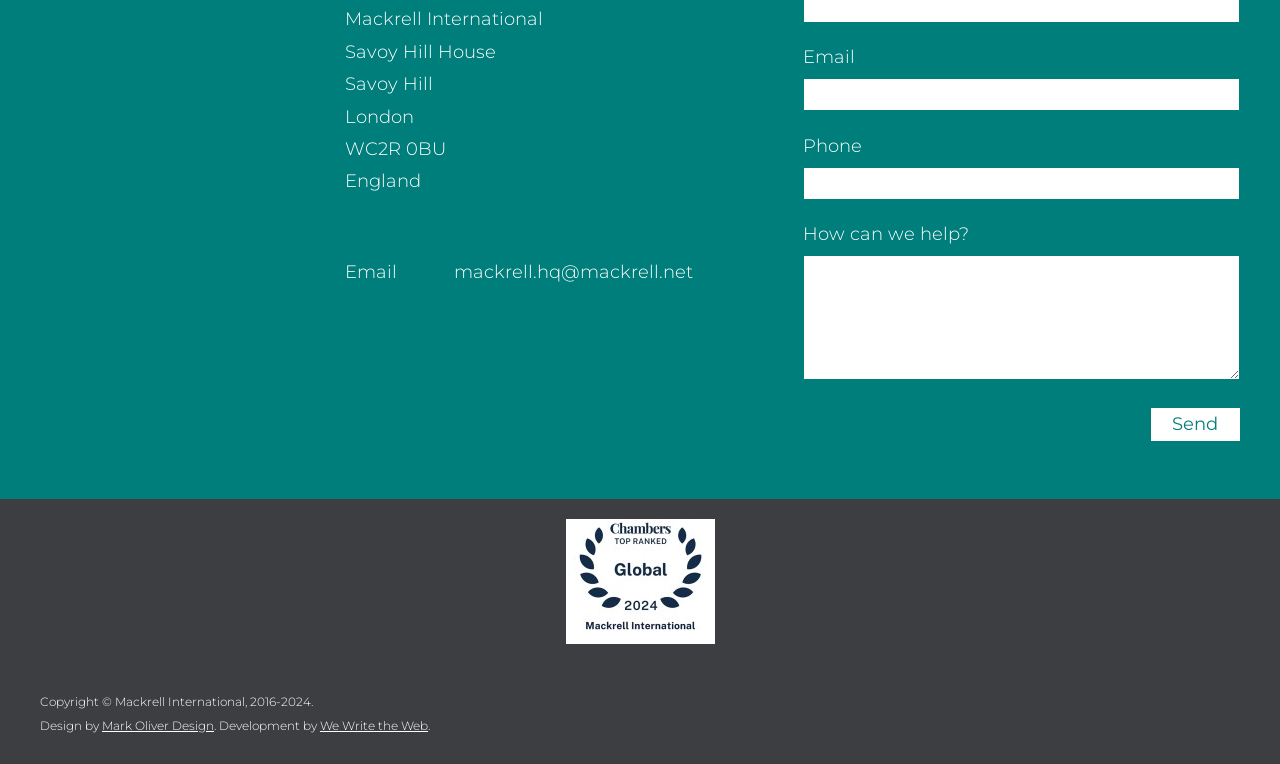Please give a one-word or short phrase response to the following question: 
What is the purpose of the textboxes?

To input contact information